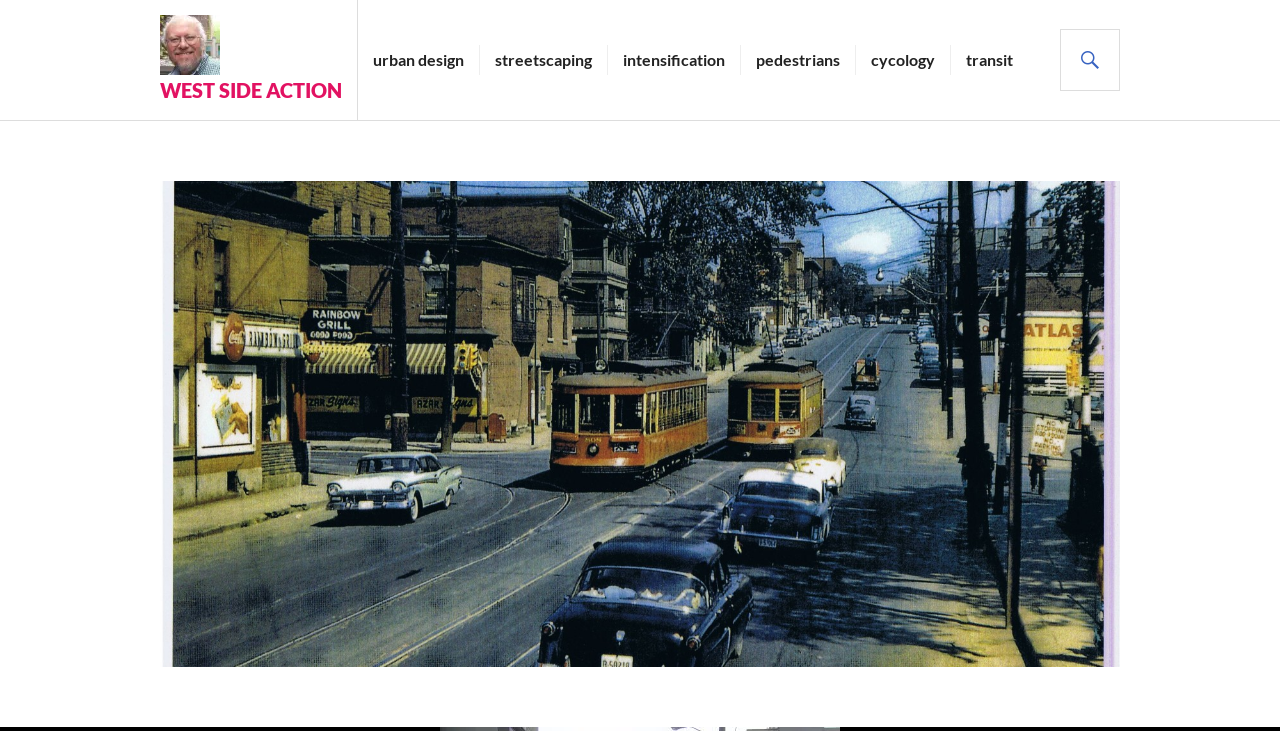Please locate the bounding box coordinates of the element's region that needs to be clicked to follow the instruction: "explore cycology". The bounding box coordinates should be provided as four float numbers between 0 and 1, i.e., [left, top, right, bottom].

[0.68, 0.062, 0.73, 0.103]